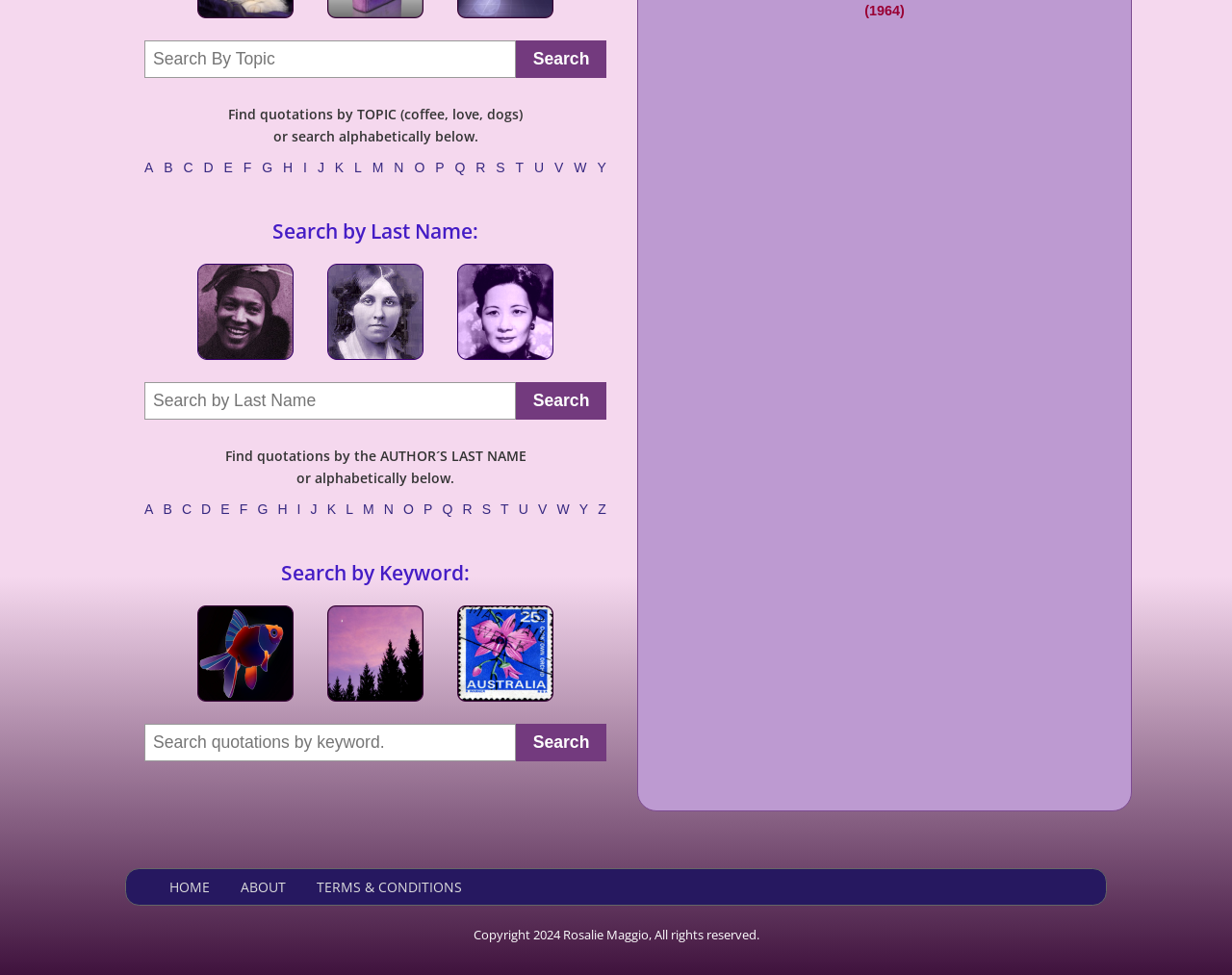Return the bounding box coordinates of the UI element that corresponds to this description: "HOME". The coordinates must be given as four float numbers in the range of 0 and 1, [left, top, right, bottom].

[0.138, 0.9, 0.17, 0.92]